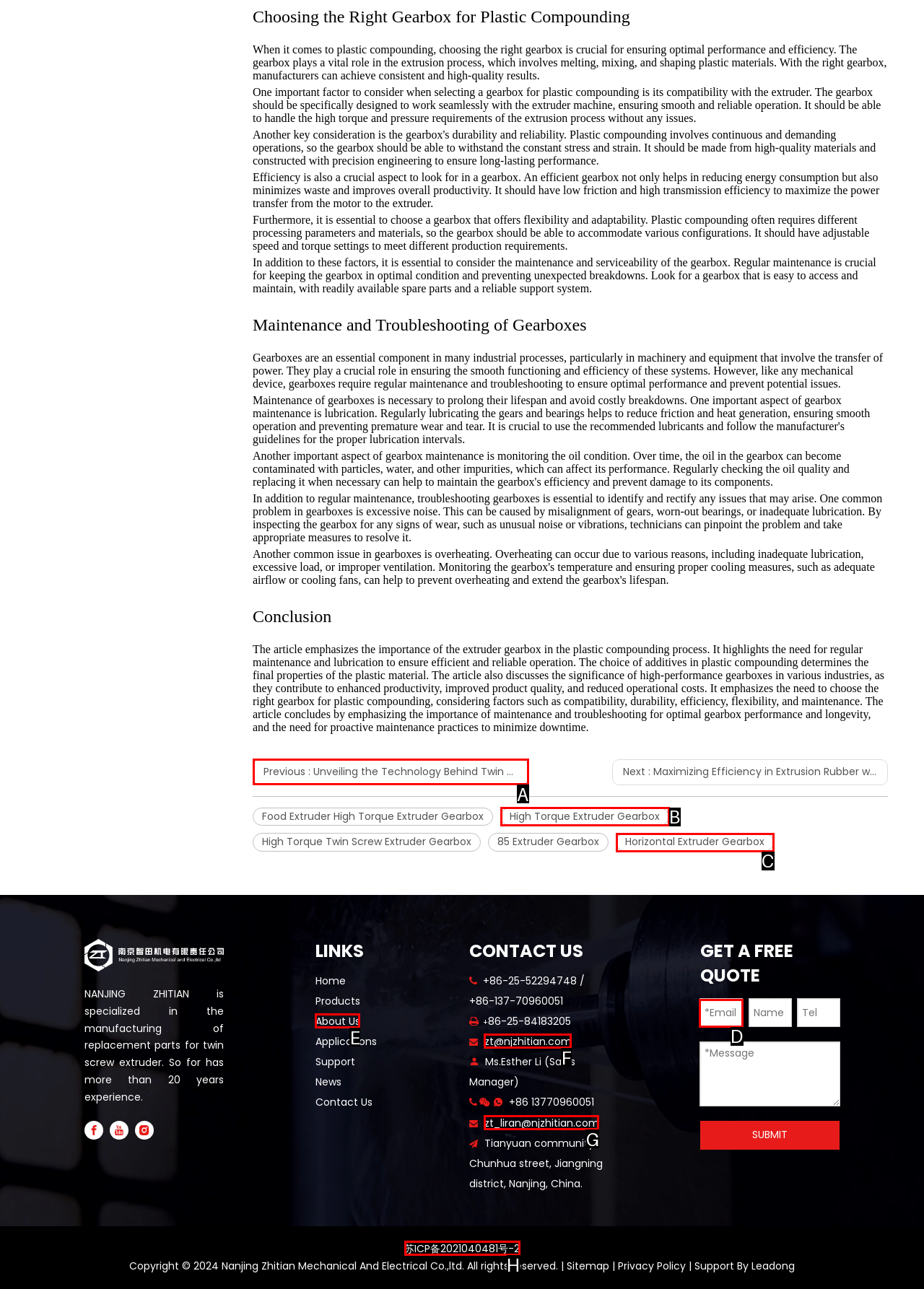Identify the correct lettered option to click in order to perform this task: Fill in the 'Email' textbox. Respond with the letter.

D